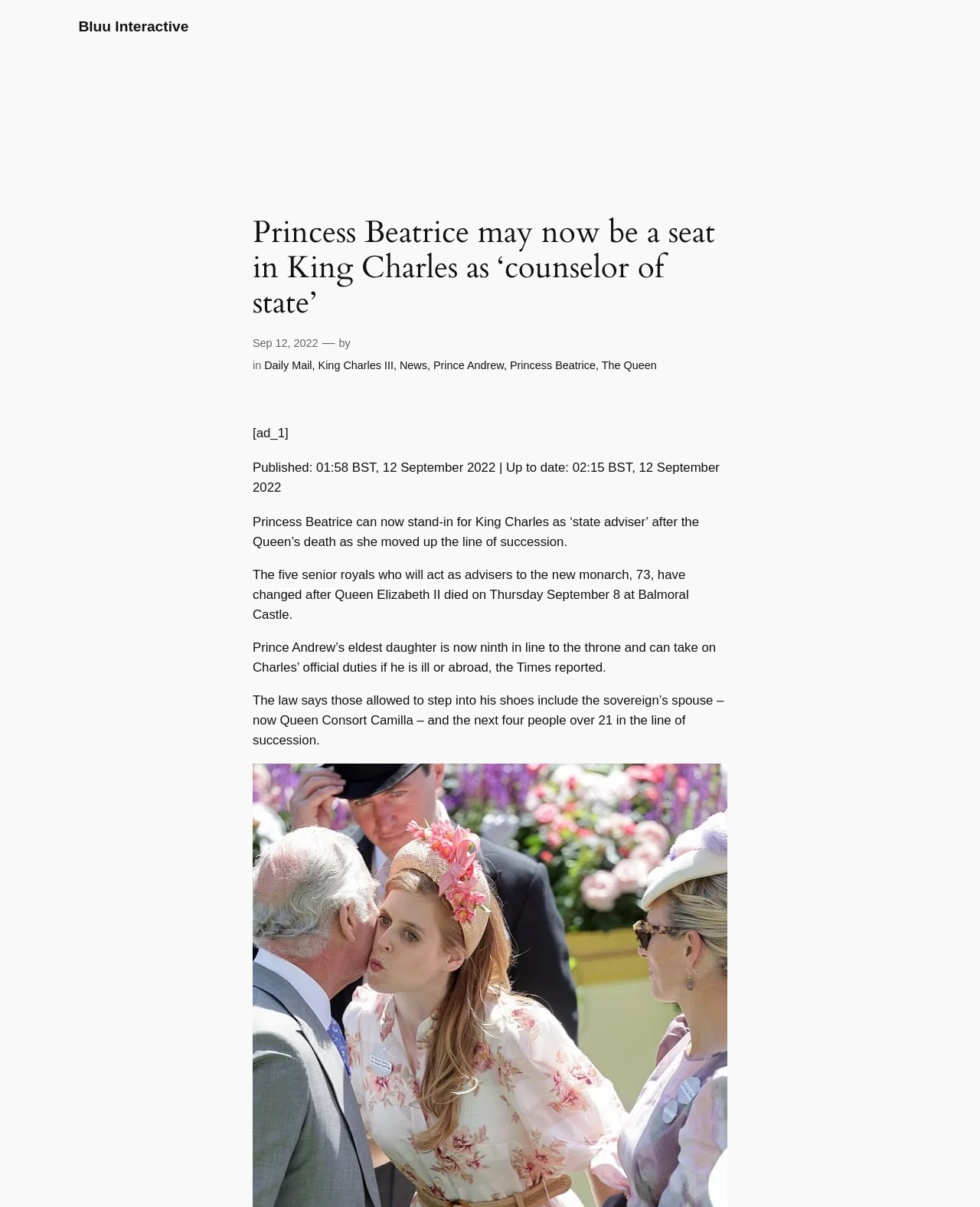Pinpoint the bounding box coordinates of the clickable element needed to complete the instruction: "check news and updates". The coordinates should be provided as four float numbers between 0 and 1: [left, top, right, bottom].

None